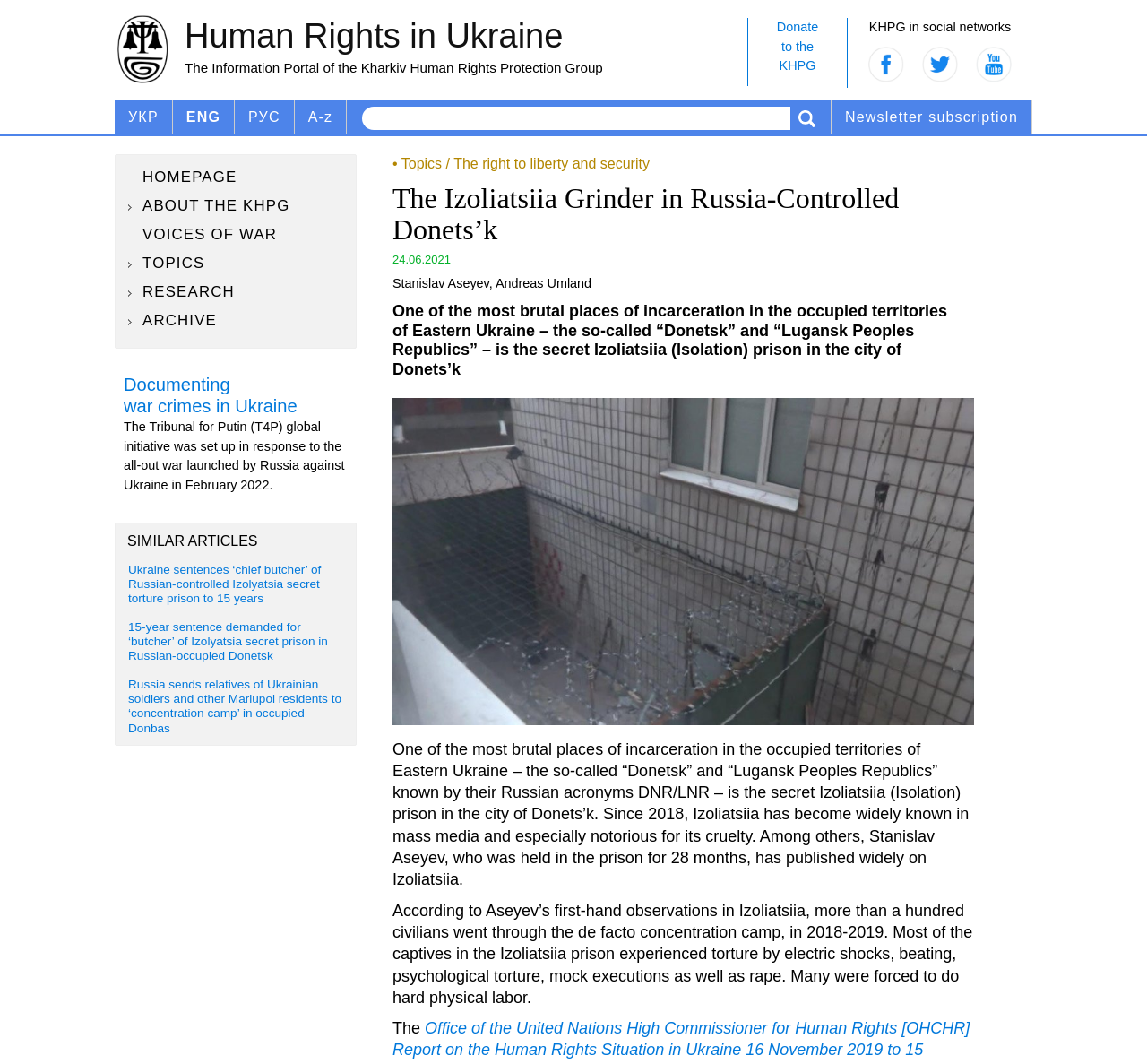Based on the element description parent_node: KHPG in social networks, identify the bounding box of the UI element in the given webpage screenshot. The coordinates should be in the format (top-left x, top-left y, bottom-right x, bottom-right y) and must be between 0 and 1.

[0.1, 0.0, 0.161, 0.093]